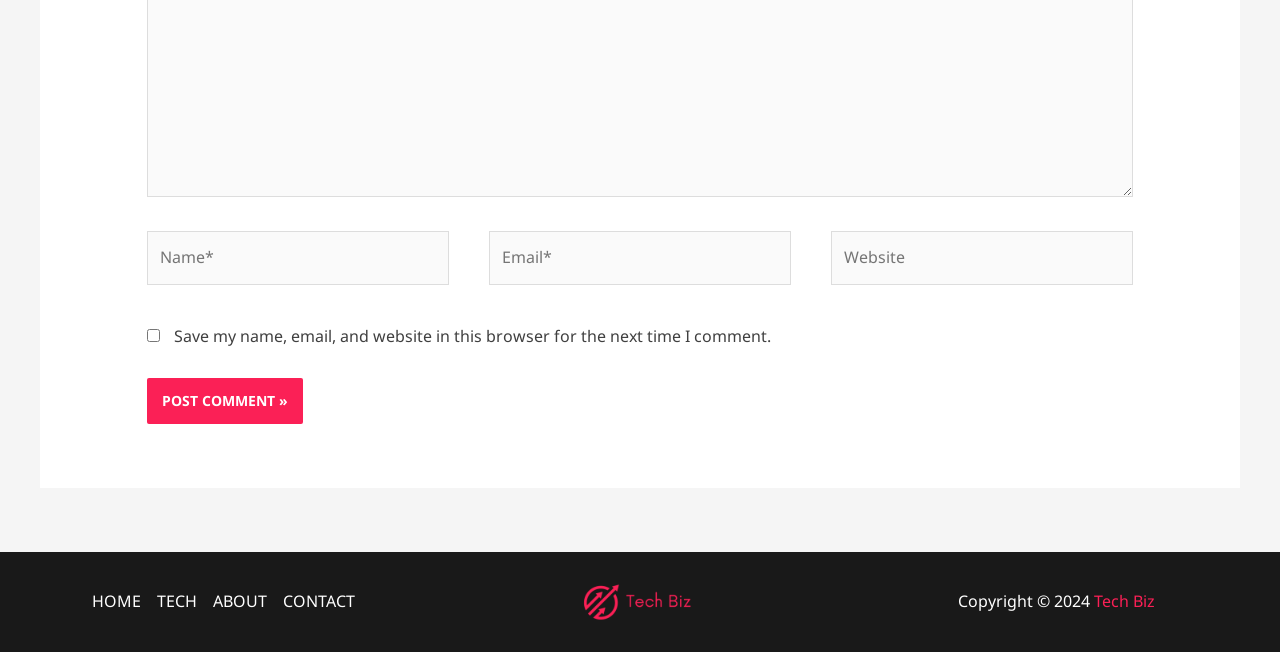Using the provided description Tech Biz, find the bounding box coordinates for the UI element. Provide the coordinates in (top-left x, top-left y, bottom-right x, bottom-right y) format, ensuring all values are between 0 and 1.

[0.855, 0.905, 0.902, 0.939]